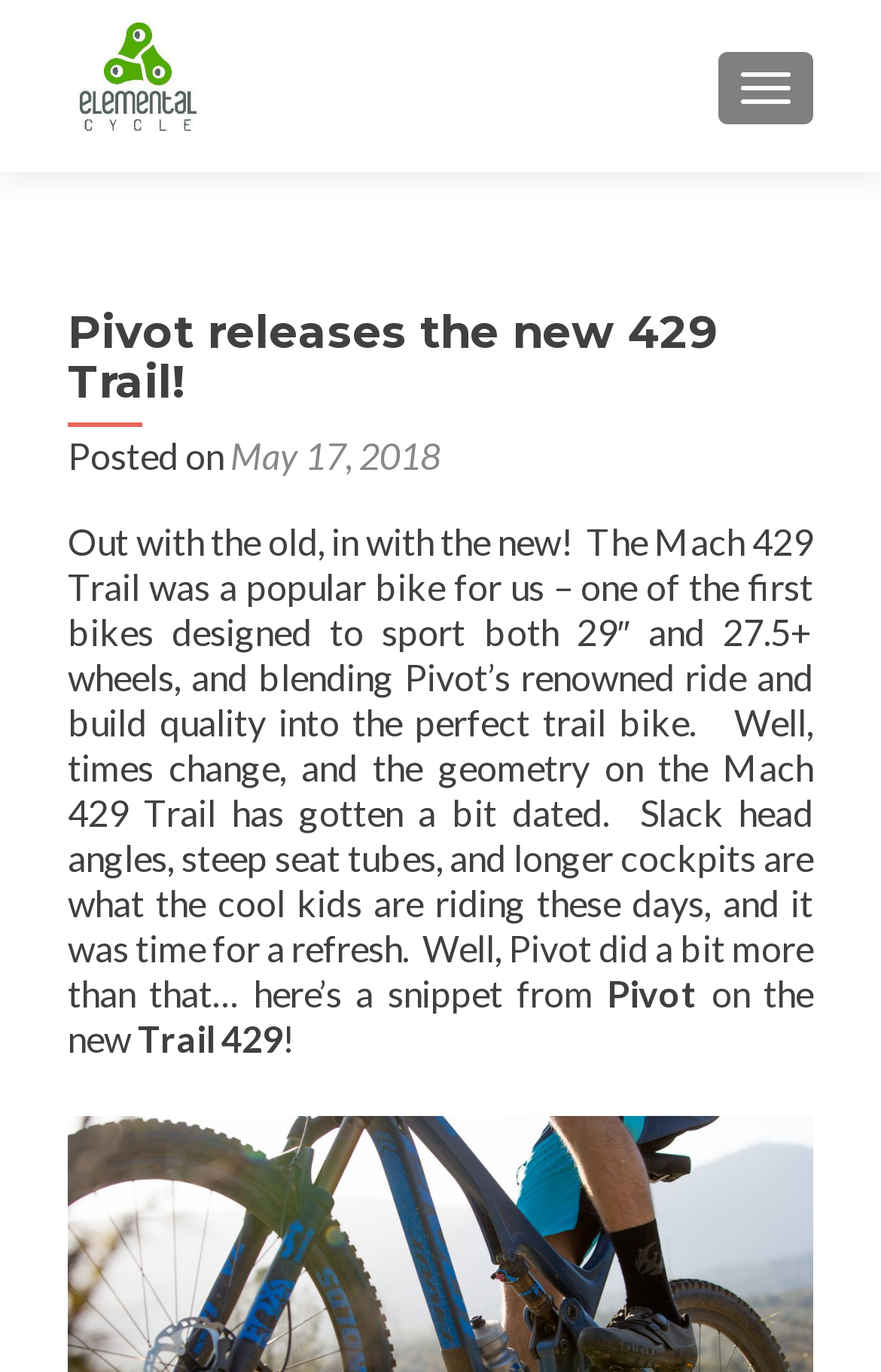What is the name of the company releasing the bike?
Based on the image, answer the question with as much detail as possible.

The heading 'Pivot releases the new 429 Trail!' suggests that the company releasing the bike is 'Pivot'.